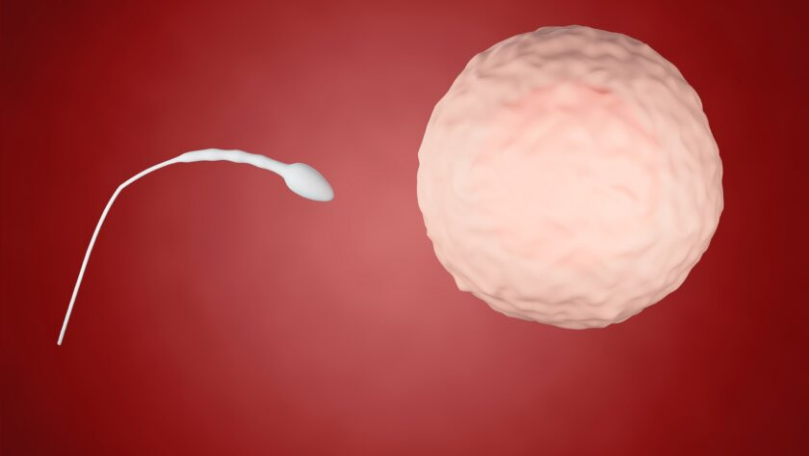Describe the image with as much detail as possible.

The image depicts a graphic representation of human reproduction, featuring a sperm cell approaching an ovum (egg). The sperm, characterized by its elongated tail and distinct head, is poised on the left side of the image, signifying its journey towards the egg, located on the right. The ovum is rendered in a soft, textured appearance, appearing larger and round, indicative of the significant role it plays in fertilization. The background is a gradient of deep red, creating a contrast that highlights the reproductive elements and underscores the theme of conception. This imagery likely accompanies a discussion about the costs and considerations surrounding IVF treatment, as referenced in the article titled "What is the IVF treatment cost in Dubai?"